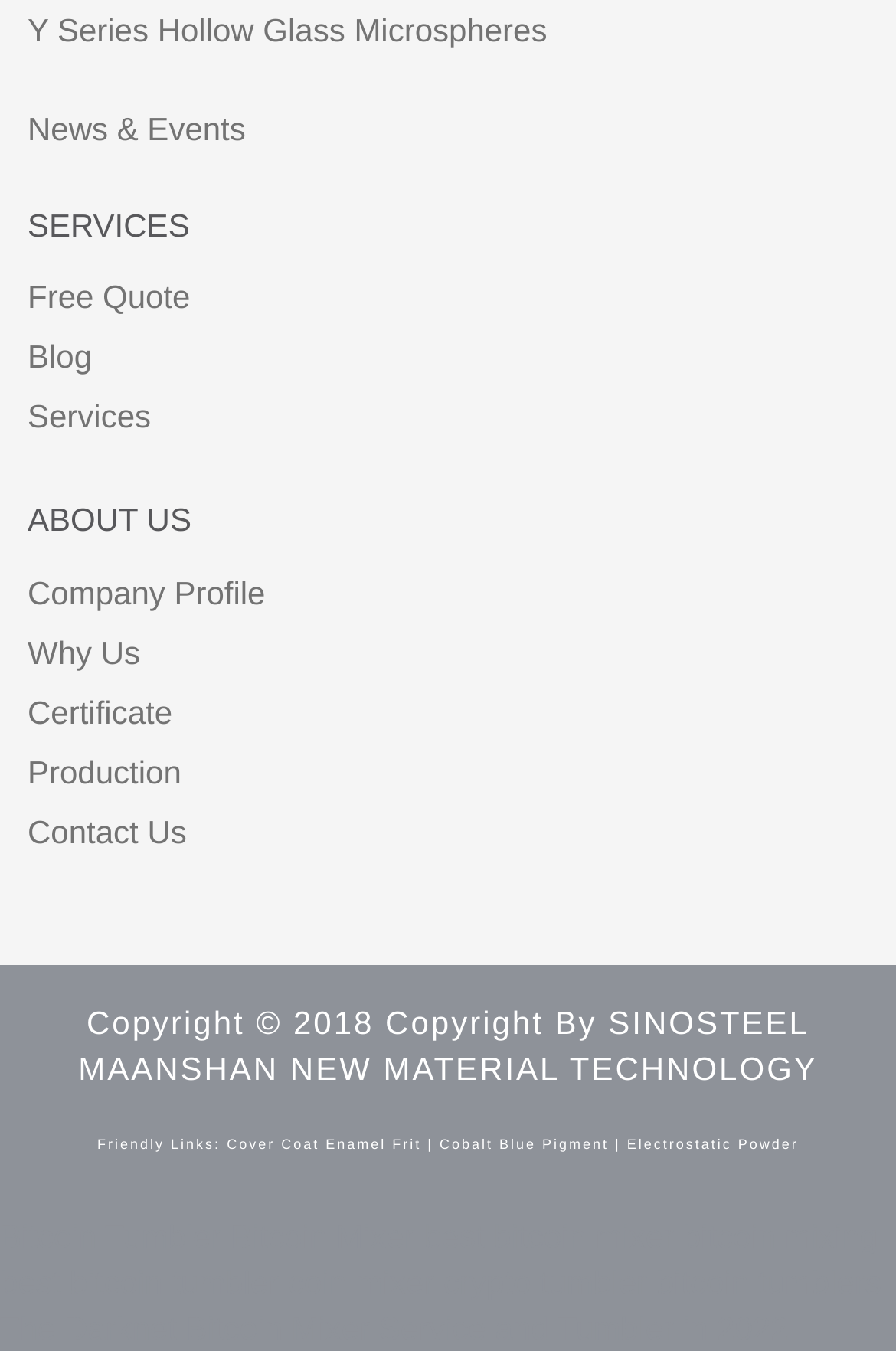Identify the bounding box coordinates for the UI element that matches this description: "Y Series Hollow glass microspheres".

[0.031, 0.008, 0.611, 0.035]